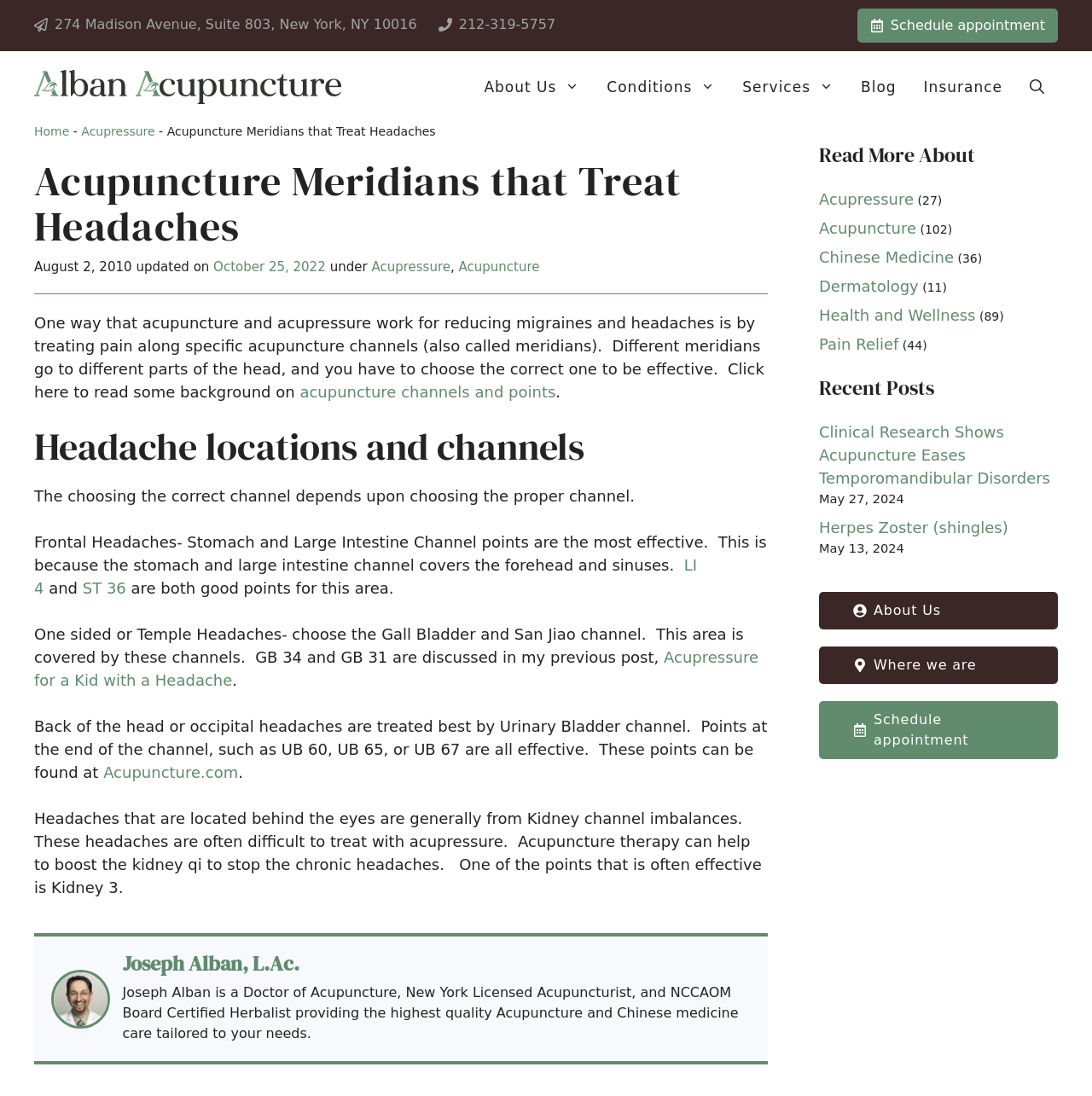What is the purpose of treating pain along specific acupuncture channels?
Please provide a comprehensive answer to the question based on the webpage screenshot.

According to the webpage, treating pain along specific acupuncture channels, also called meridians, is one way that acupuncture and acupressure work for reducing migraines and headaches.